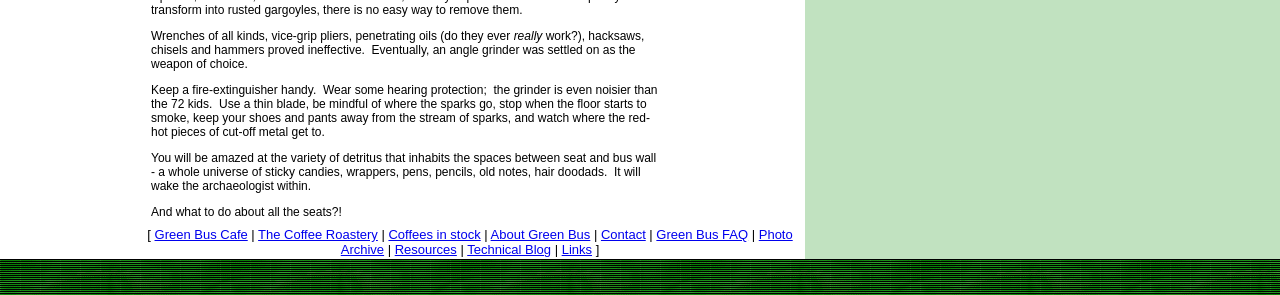Please identify the bounding box coordinates of the region to click in order to complete the task: "explore The Coffee Roastery". The coordinates must be four float numbers between 0 and 1, specified as [left, top, right, bottom].

[0.202, 0.769, 0.295, 0.82]